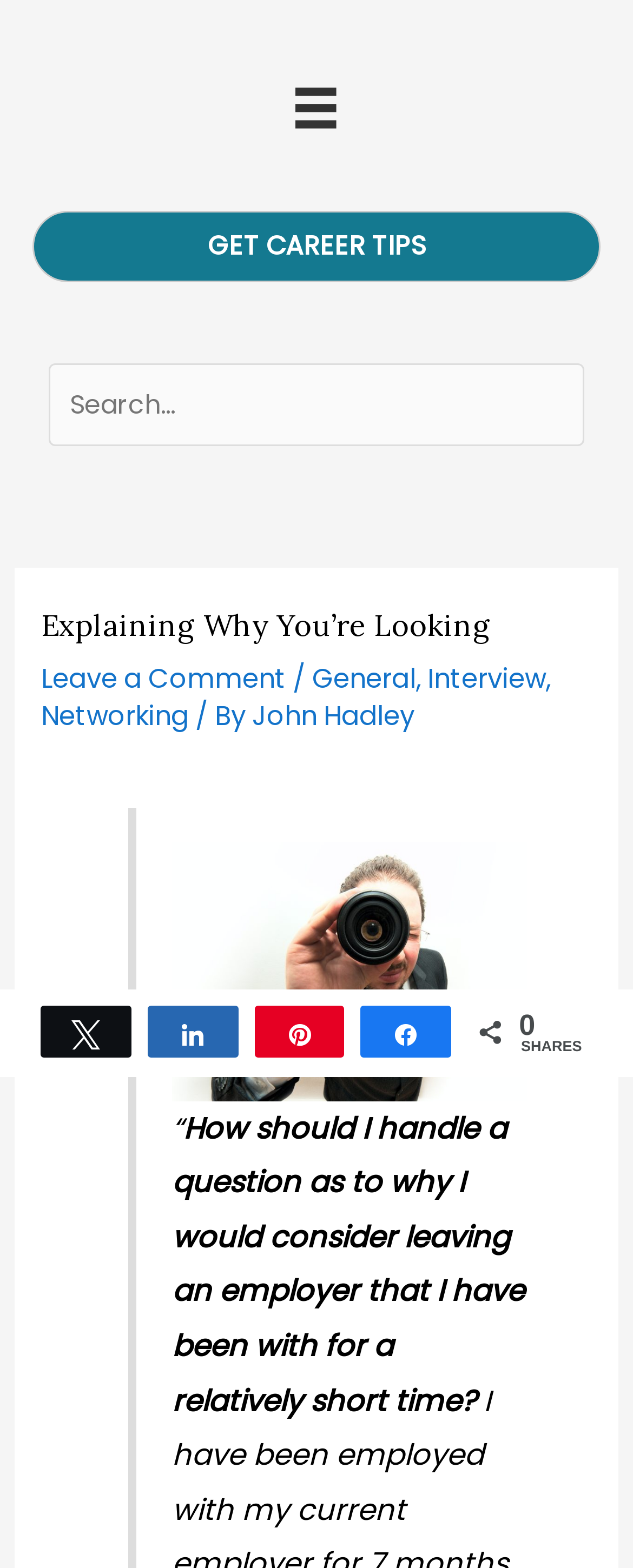Can you determine the main header of this webpage?

Explaining Why You’re Looking